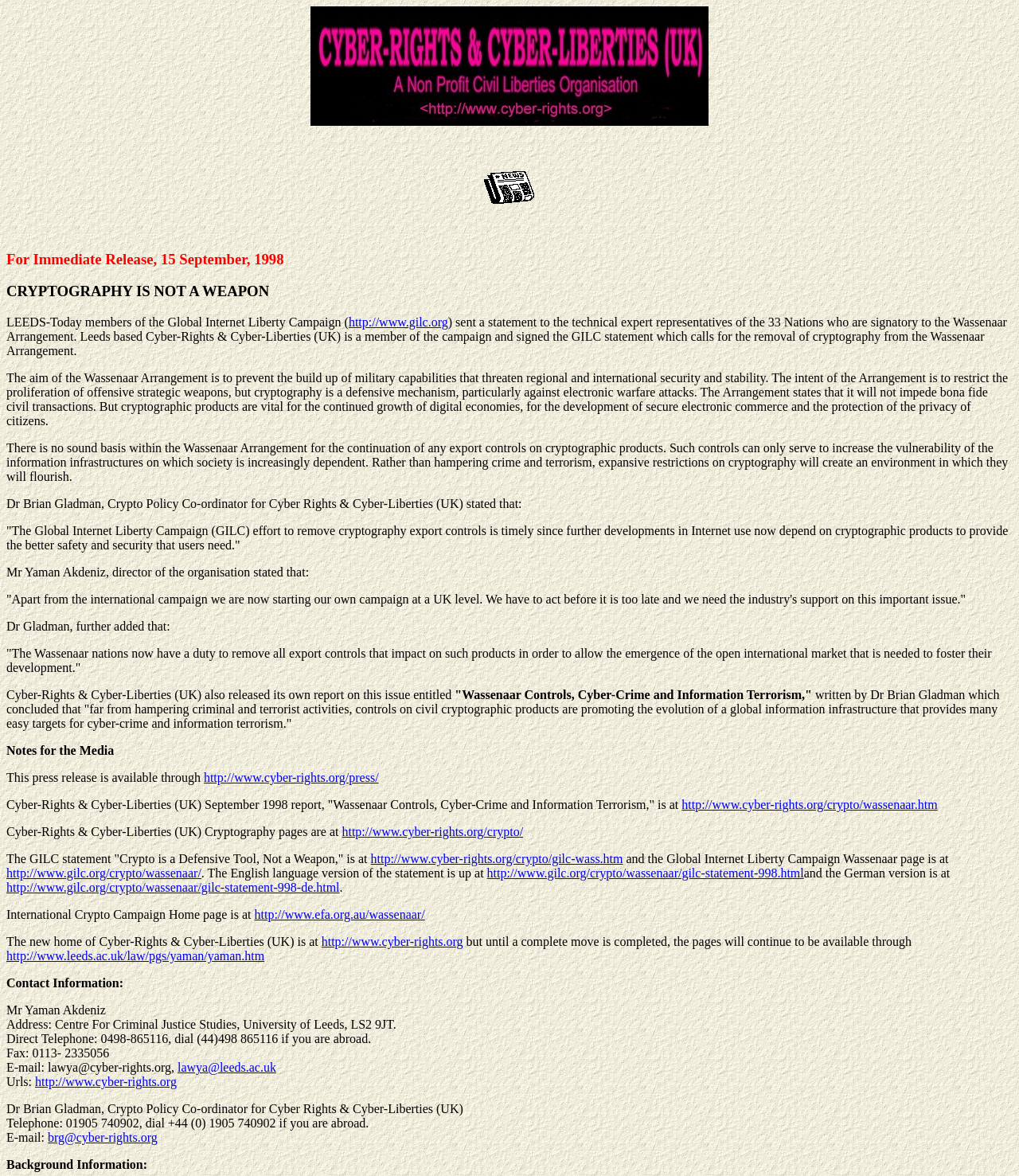Generate a detailed explanation of the webpage's features and information.

This webpage is a press release from Wassenaar, dated September 1998. At the top of the page, there is a small image, followed by a non-descriptive text element. Below this, there is a larger image. 

The main content of the page starts with a heading "For Immediate Release, 15 September, 1998" followed by another heading "CRYPTOGRAPHY IS NOT A WEAPON". 

Below these headings, there is a block of text that discusses the Global Internet Liberty Campaign's statement to the technical expert representatives of the 33 Nations who are signatory to the Wassenaar Arrangement. The text explains that cryptography is a defensive mechanism and should not be restricted by the Wassenaar Arrangement. 

The page then quotes Dr. Brian Gladman, Crypto Policy Co-ordinator for Cyber Rights & Cyber-Liberties (UK), and Mr. Yaman Akdeniz, director of the organisation, on the importance of removing cryptography export controls. 

Further down the page, there are links to various reports and statements related to the issue, including the GILC statement "Crypto is a Defensive Tool, Not a Weapon", and Cyber-Rights & Cyber-Liberties (UK) report "Wassenaar Controls, Cyber-Crime and Information Terrorism". 

The page also provides contact information for Mr. Yaman Akdeniz and Dr. Brian Gladman, including their addresses, phone numbers, fax numbers, and email addresses. 

At the bottom of the page, there is a section titled "Background Information" but it does not contain any additional information.